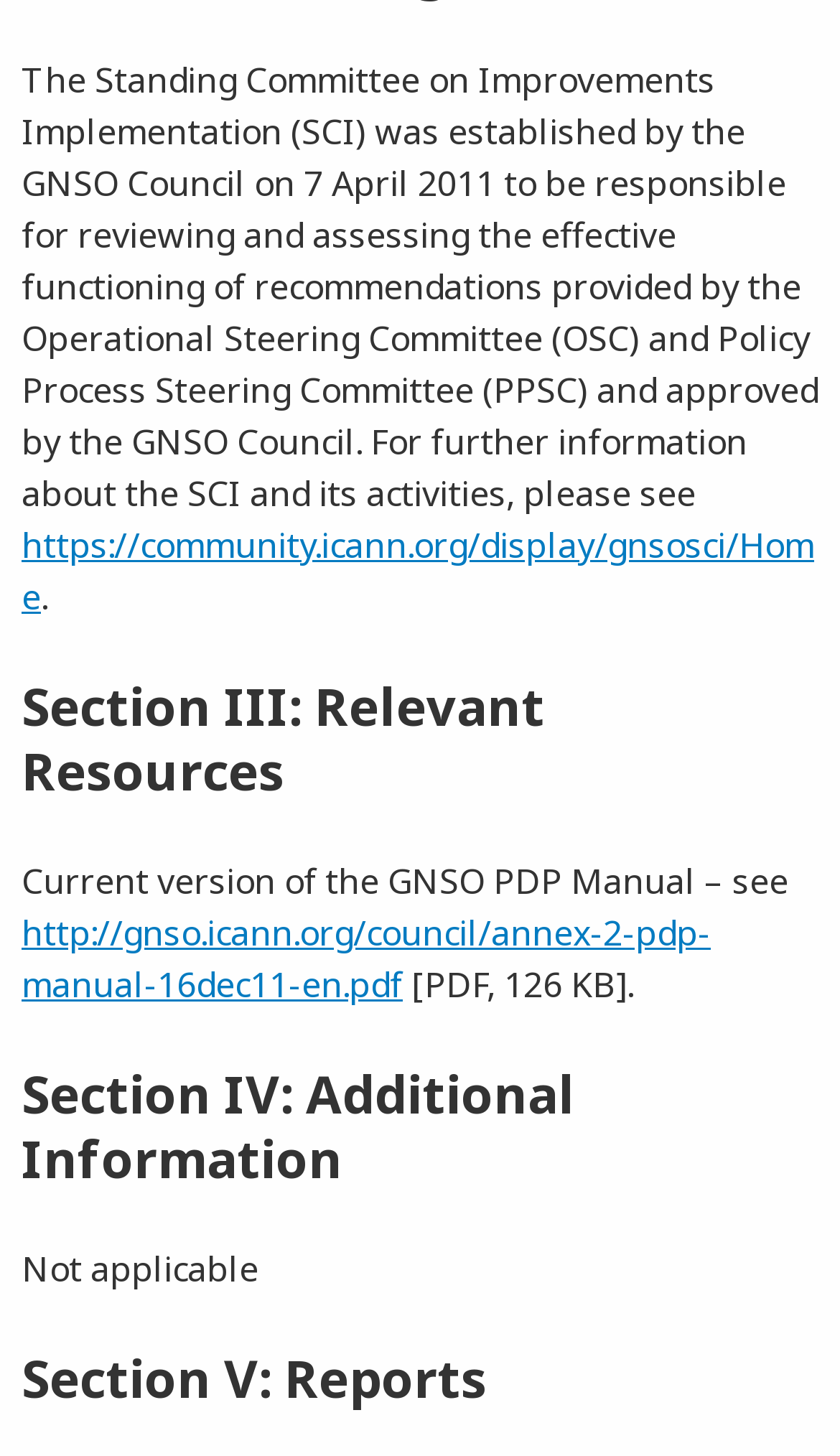Predict the bounding box coordinates for the UI element described as: "ICANN For Beginners". The coordinates should be four float numbers between 0 and 1, presented as [left, top, right, bottom].

[0.077, 0.666, 0.436, 0.694]